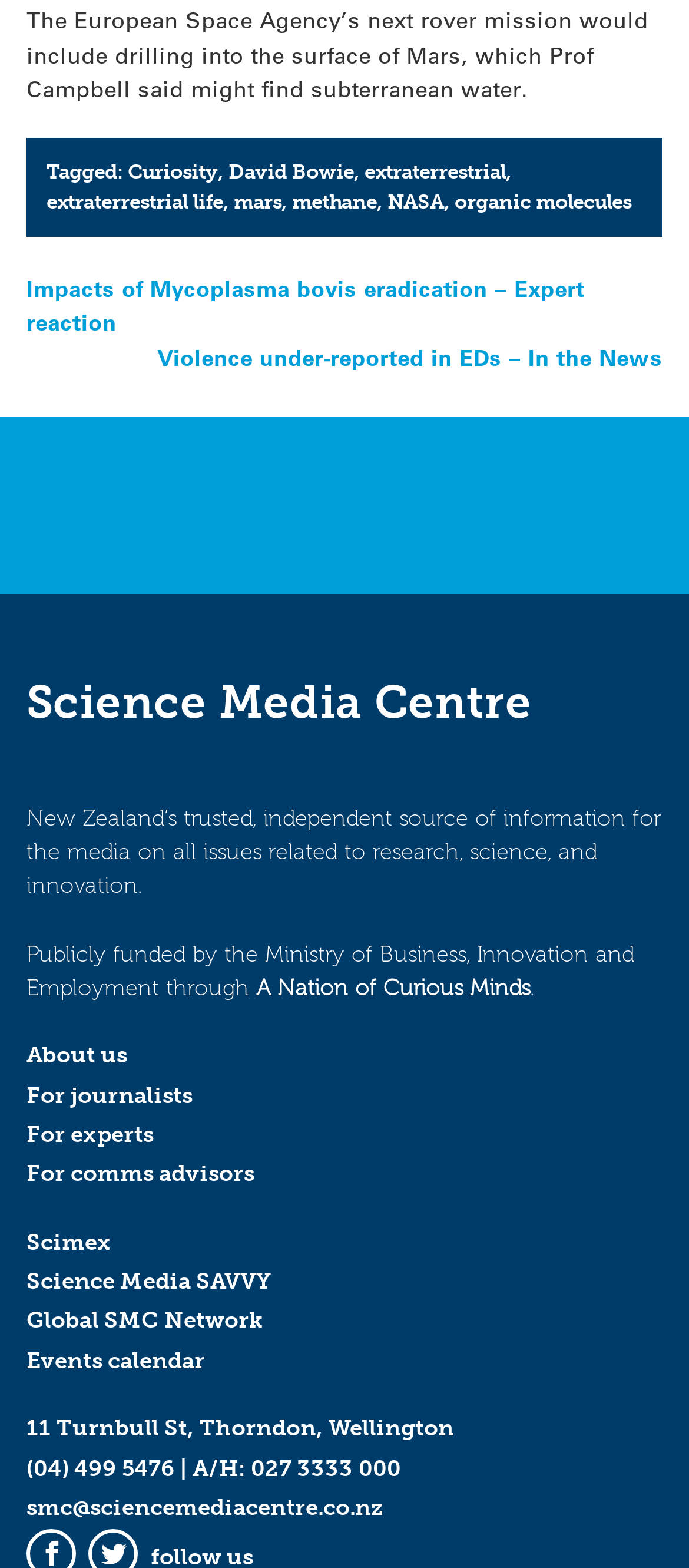Determine the bounding box coordinates for the clickable element to execute this instruction: "Explore the Events calendar". Provide the coordinates as four float numbers between 0 and 1, i.e., [left, top, right, bottom].

[0.038, 0.859, 0.297, 0.876]